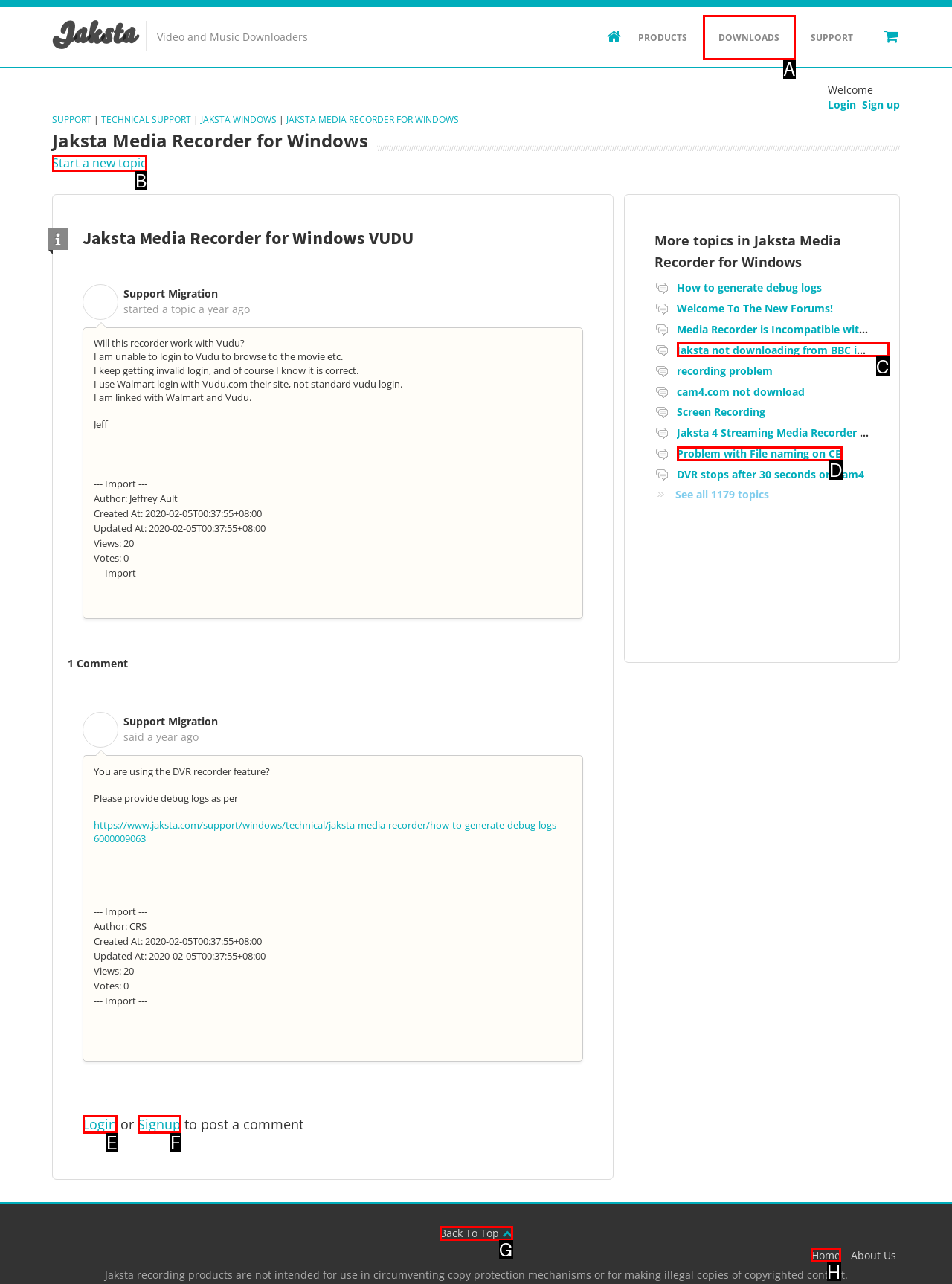Choose the UI element you need to click to carry out the task: Click on the 'Home' link.
Respond with the corresponding option's letter.

H